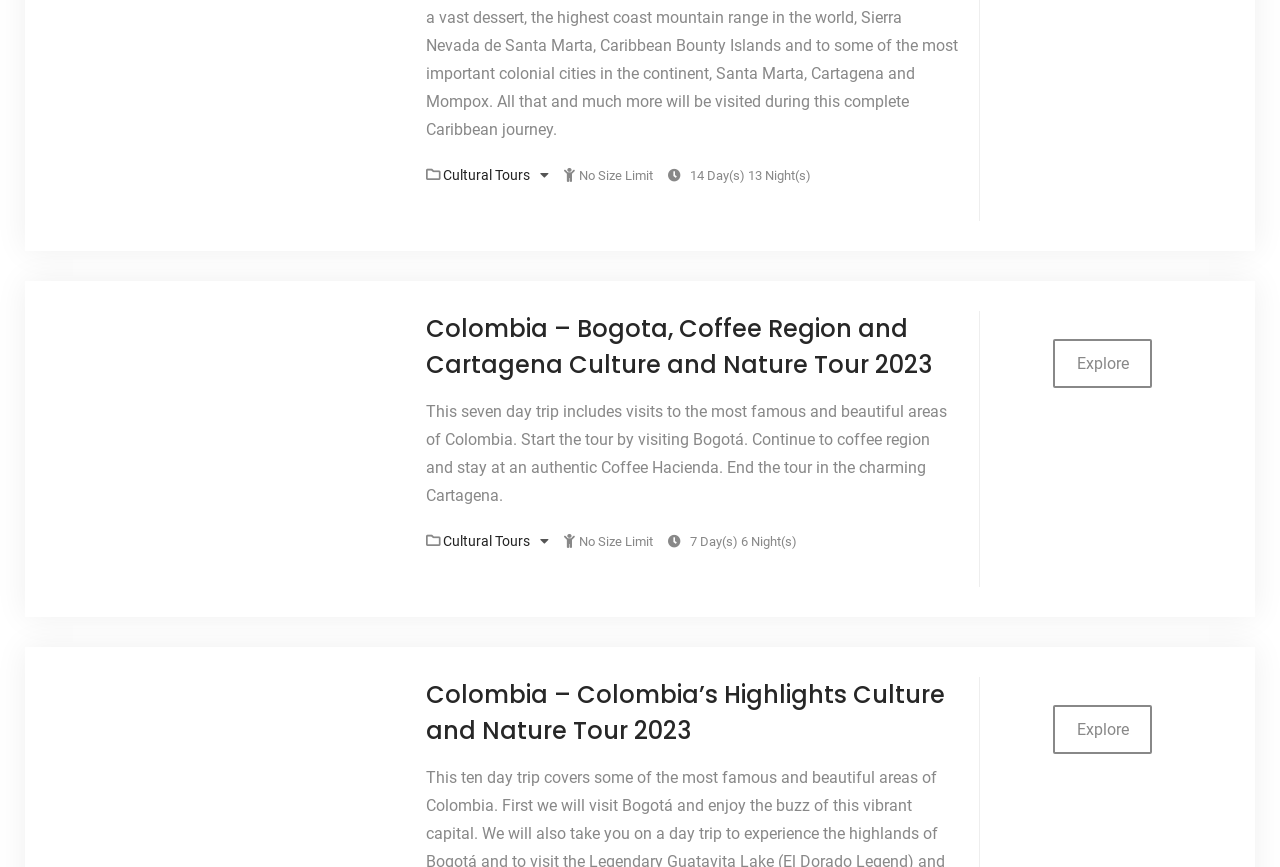Determine the bounding box coordinates of the UI element described below. Use the format (top-left x, top-left y, bottom-right x, bottom-right y) with floating point numbers between 0 and 1: Explore

[0.823, 0.813, 0.9, 0.87]